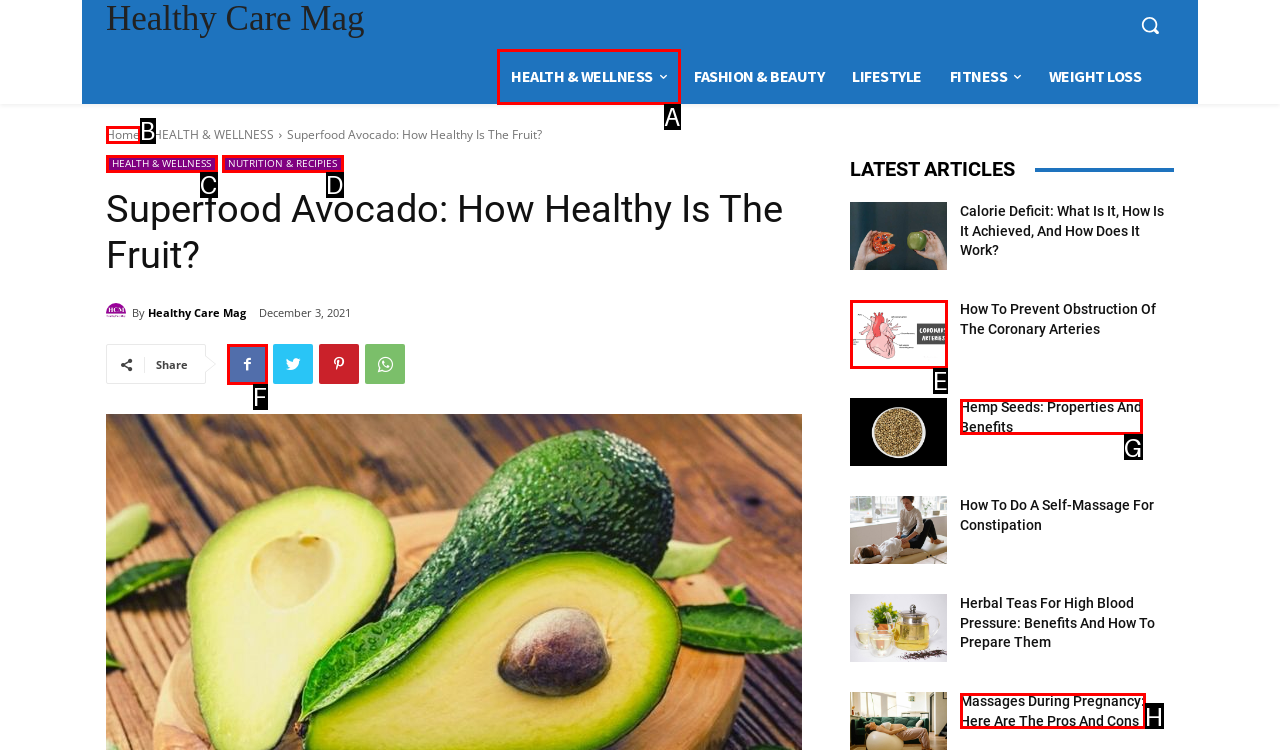Which option corresponds to the following element description: HEALTH & WELLNESS?
Please provide the letter of the correct choice.

C